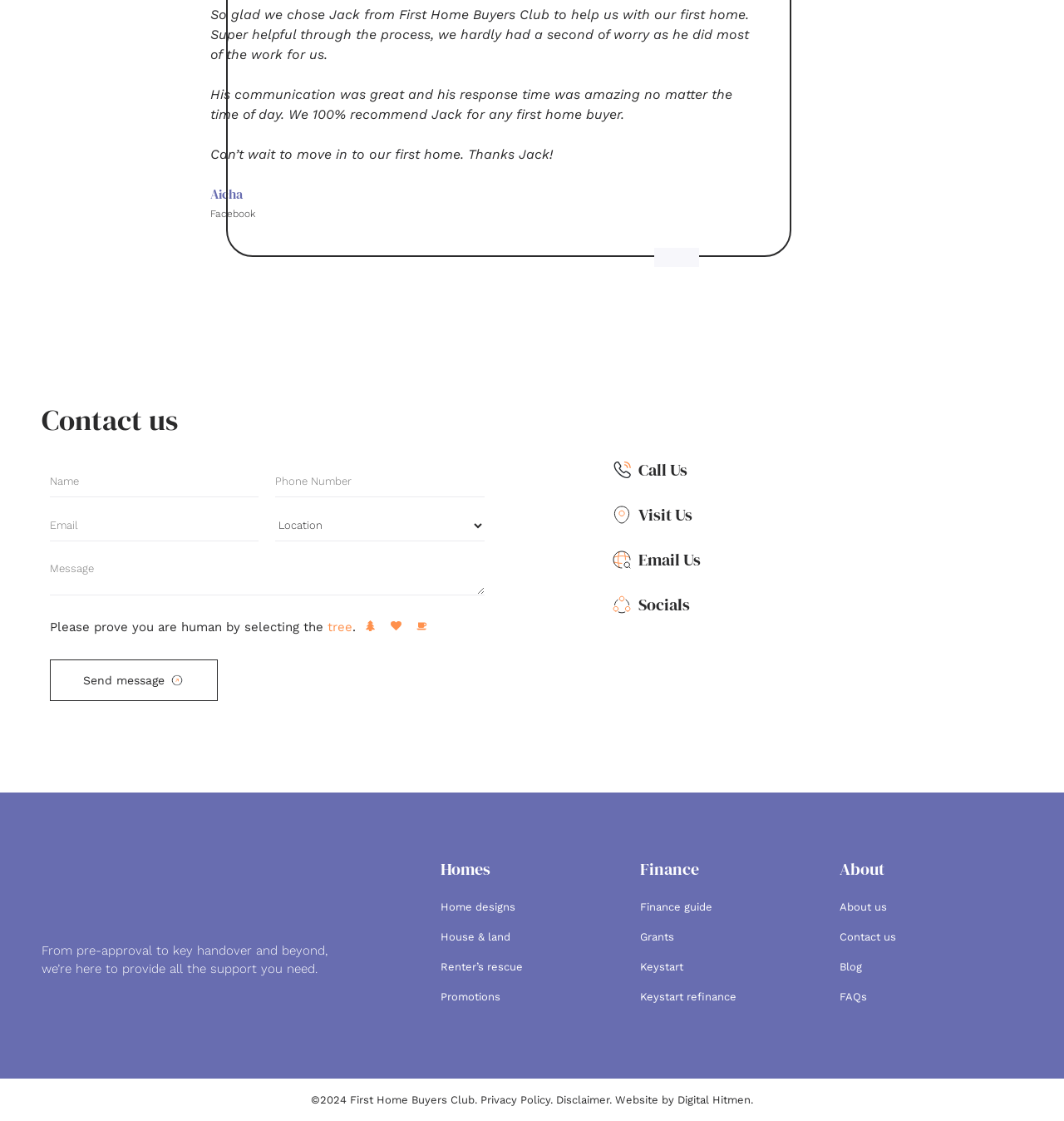Identify the bounding box coordinates of the element that should be clicked to fulfill this task: "Visit the Facebook page". The coordinates should be provided as four float numbers between 0 and 1, i.e., [left, top, right, bottom].

[0.6, 0.556, 0.618, 0.574]